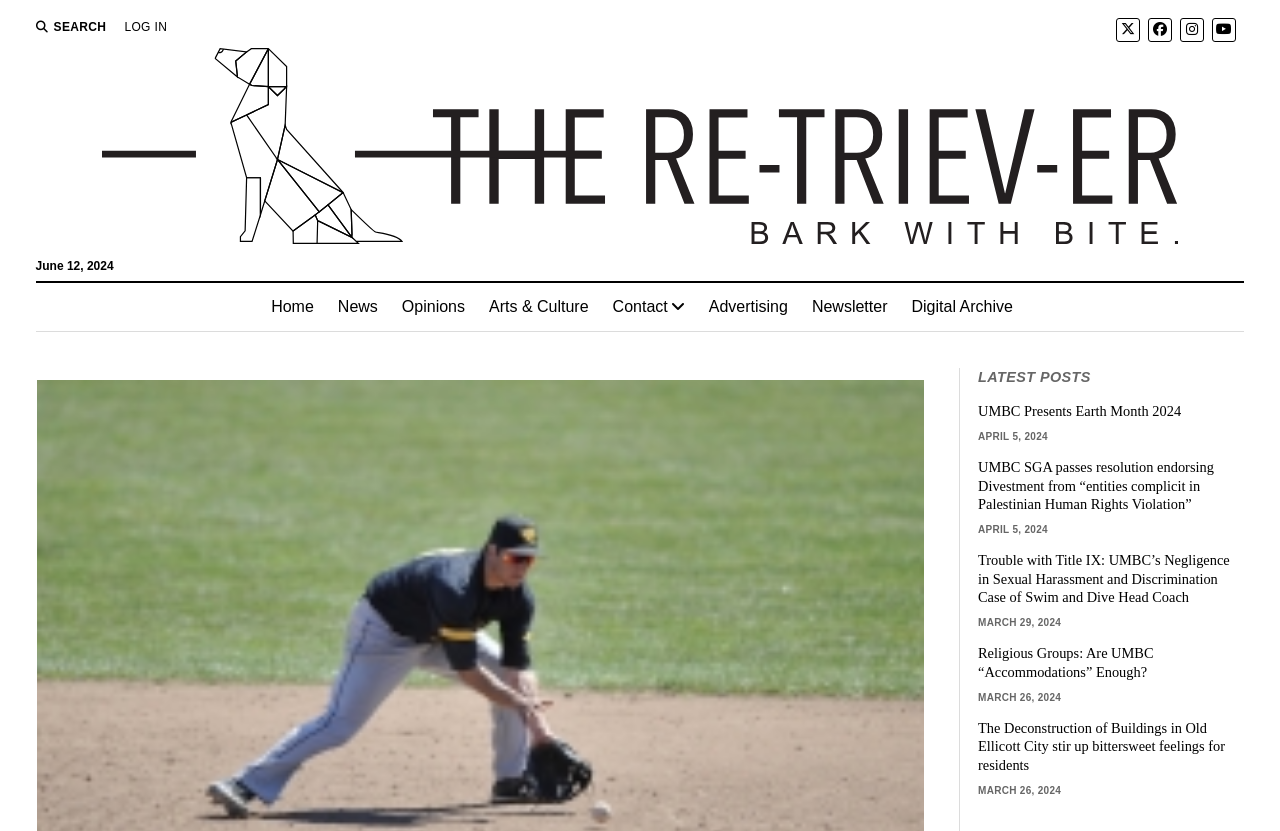What are the social media platforms available?
Give a comprehensive and detailed explanation for the question.

I found the answer by examining the top-right section of the webpage, where I saw a series of links with icons representing different social media platforms. Specifically, I saw icons for Twitter, Facebook, Instagram, and YouTube, indicating that these platforms are available.